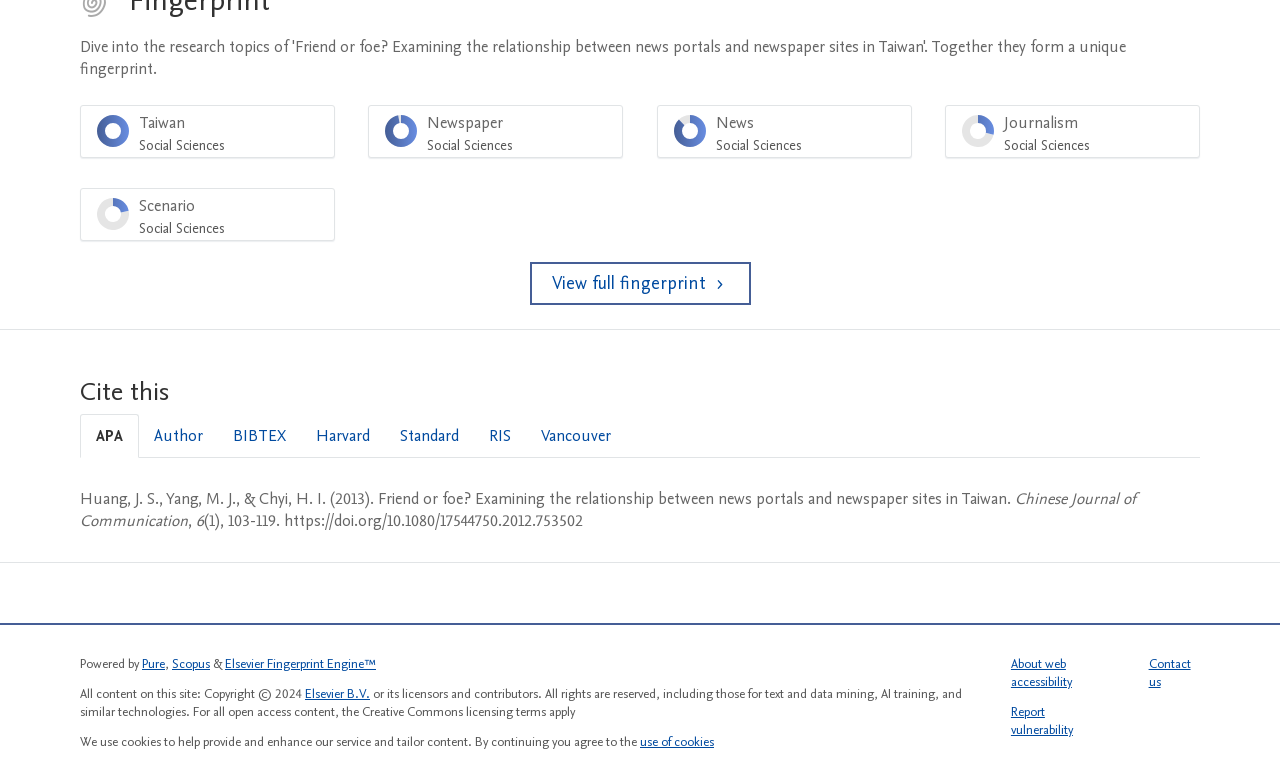Using the webpage screenshot and the element description Contact us, determine the bounding box coordinates. Specify the coordinates in the format (top-left x, top-left y, bottom-right x, bottom-right y) with values ranging from 0 to 1.

[0.897, 0.857, 0.93, 0.904]